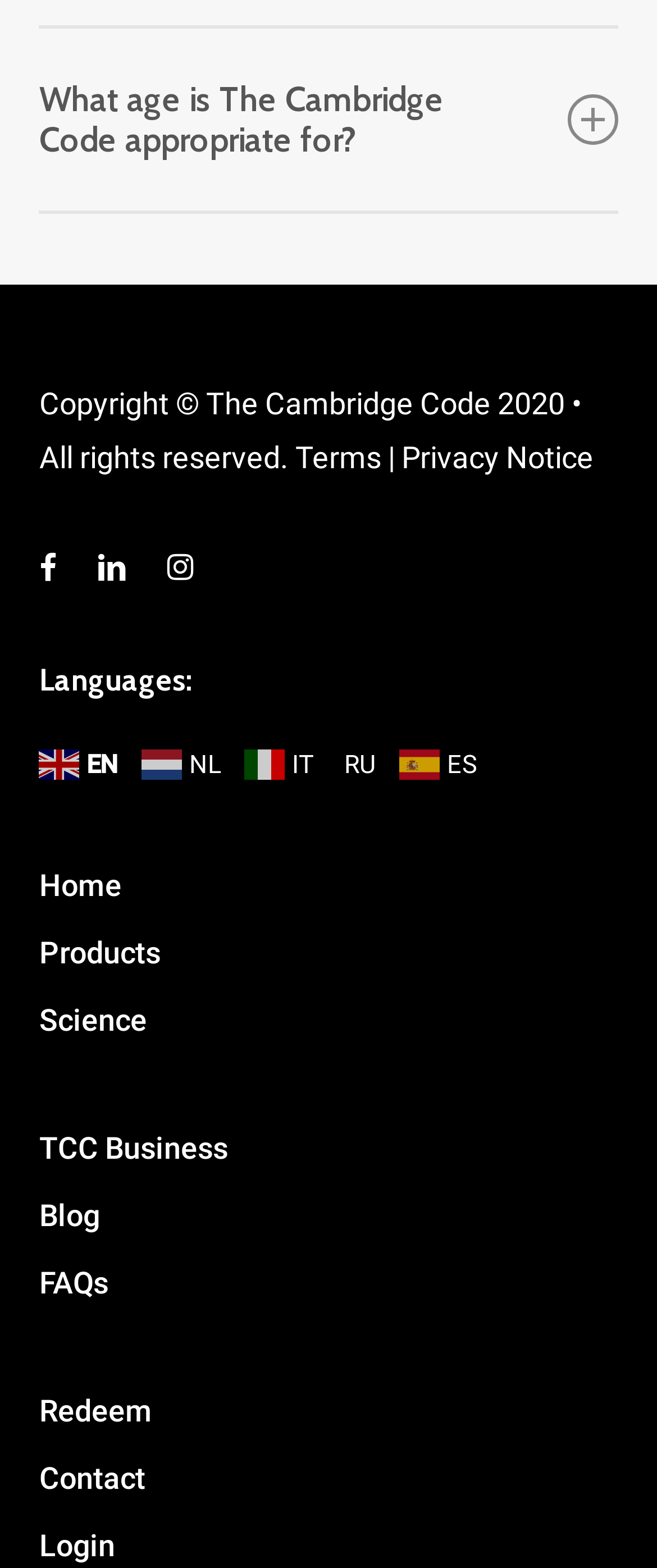What is the position of the 'Login' link on the webpage?
Identify the answer in the screenshot and reply with a single word or phrase.

Bottom left